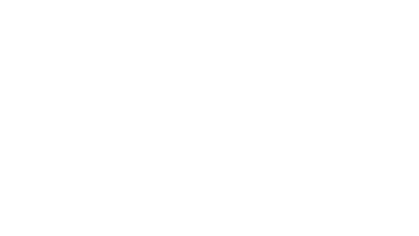Provide a comprehensive description of the image.

The image depicts a logo or icon associated with the phrase "WHAT THE TECH? App of the Day: How the 'Milanote' app helps you stay productive | Local News." This graphic likely represents a feature or highlight about the Milanote application, emphasizing its utility for enhancing productivity. The overall context suggests a focus on technology and app recommendations, targeting an audience interested in tools that assist in organization and efficiency. The design is sleek and modern, fitting within digital media aimed at technology enthusiasts and professionals alike.